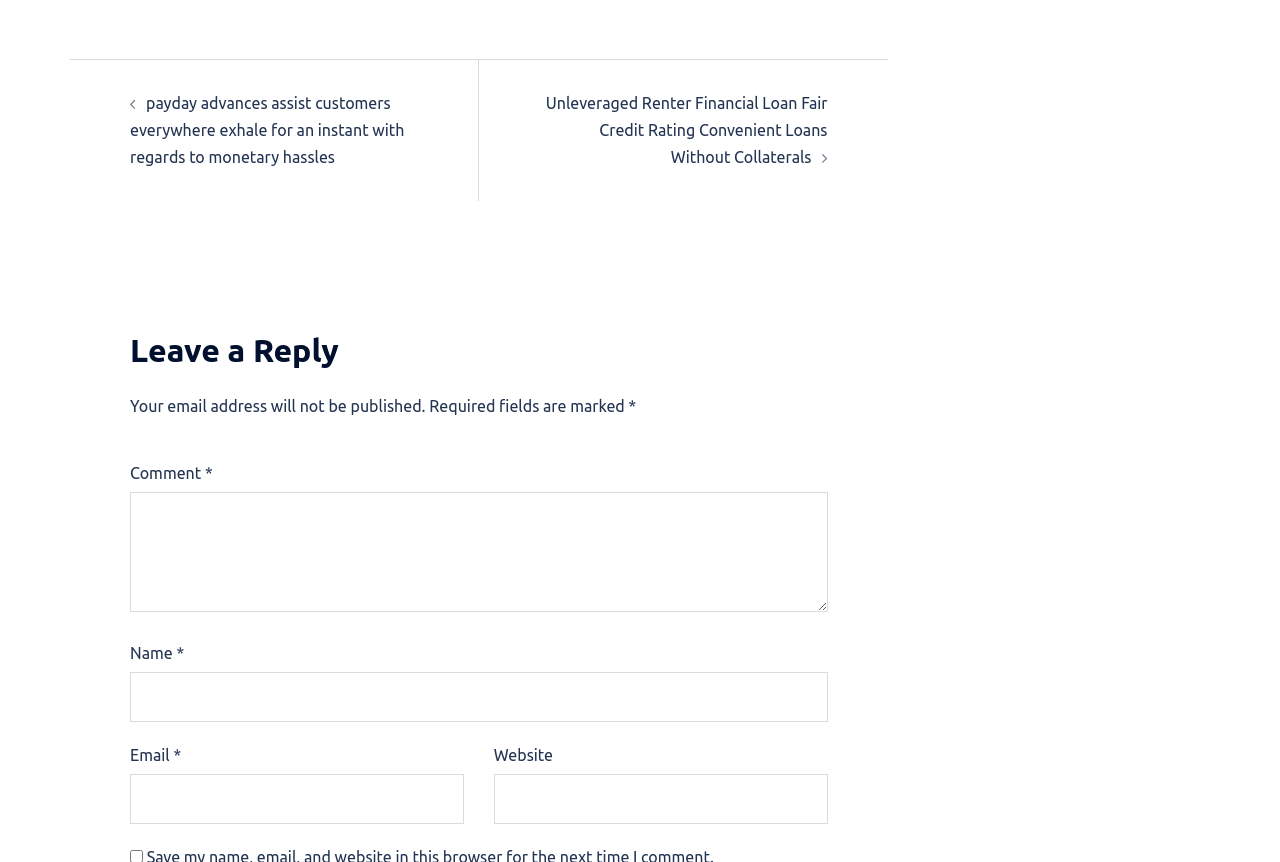What type of image is on the webpage?
Please provide a detailed and thorough answer to the question.

There are two images on the webpage, but their contents are not specified, so it's impossible to determine what type of images they are.